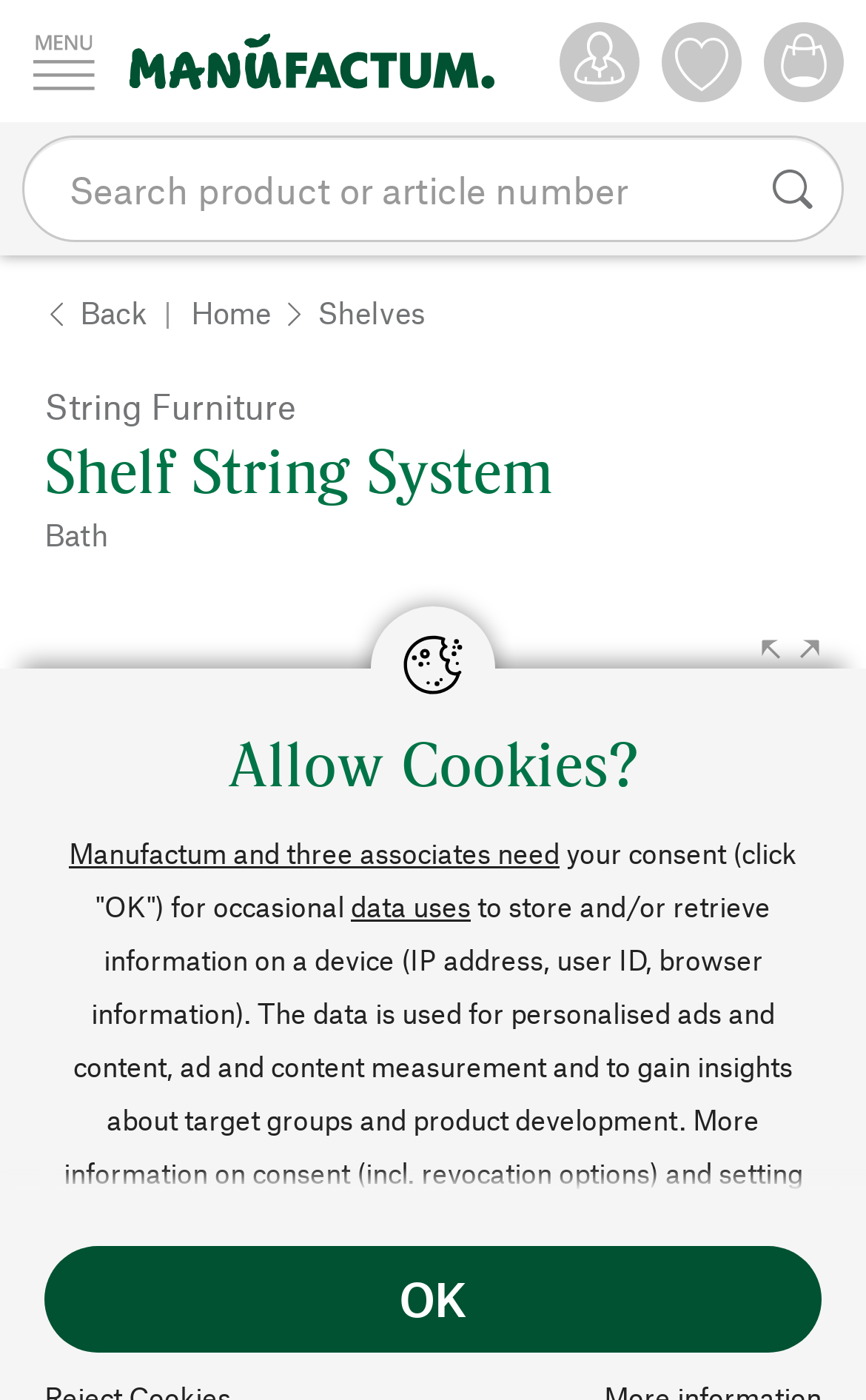Please predict the bounding box coordinates of the element's region where a click is necessary to complete the following instruction: "Click the search button". The coordinates should be represented by four float numbers between 0 and 1, i.e., [left, top, right, bottom].

[0.856, 0.1, 0.969, 0.17]